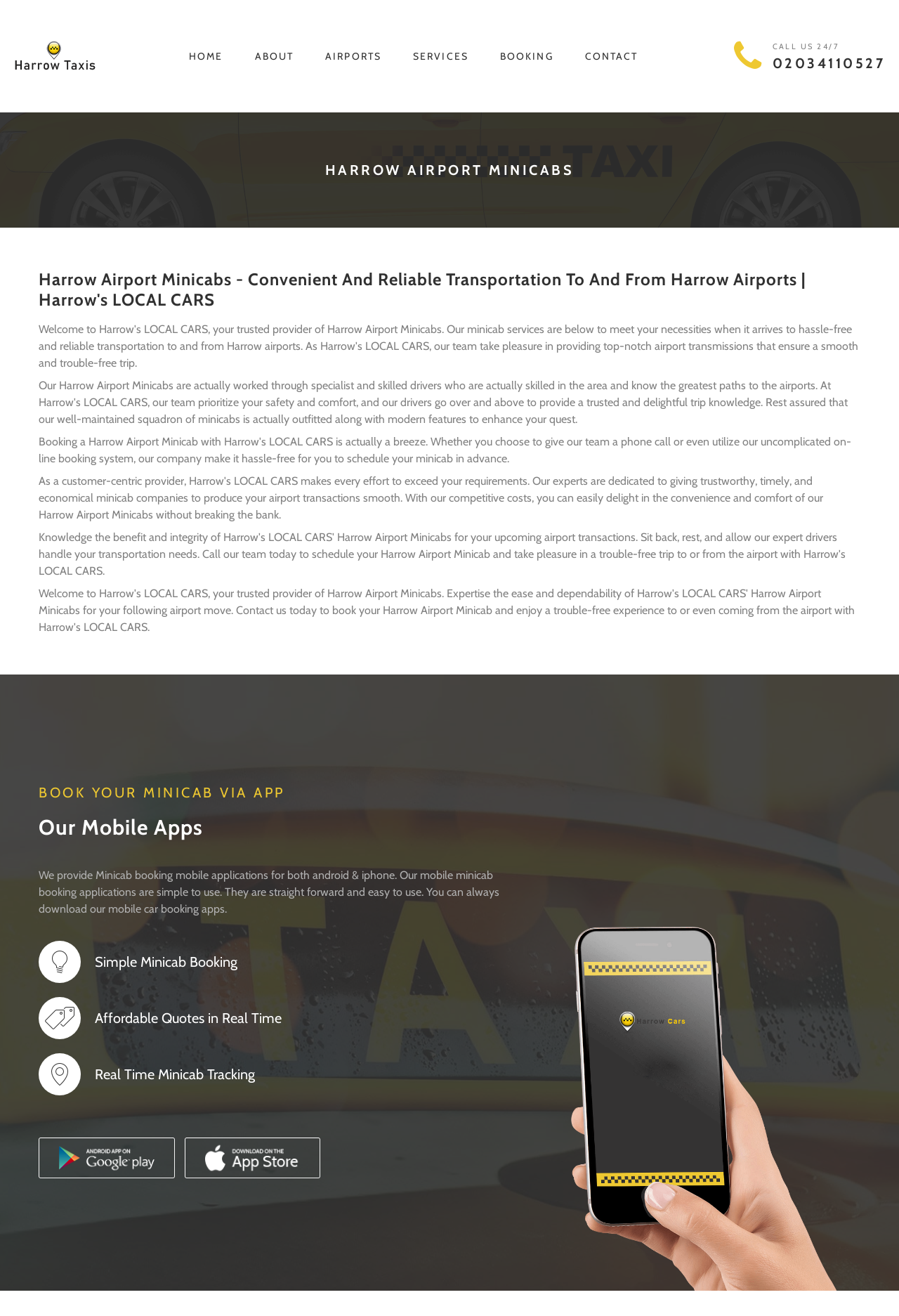Determine the coordinates of the bounding box for the clickable area needed to execute this instruction: "Book a minicab".

[0.556, 0.0, 0.615, 0.085]